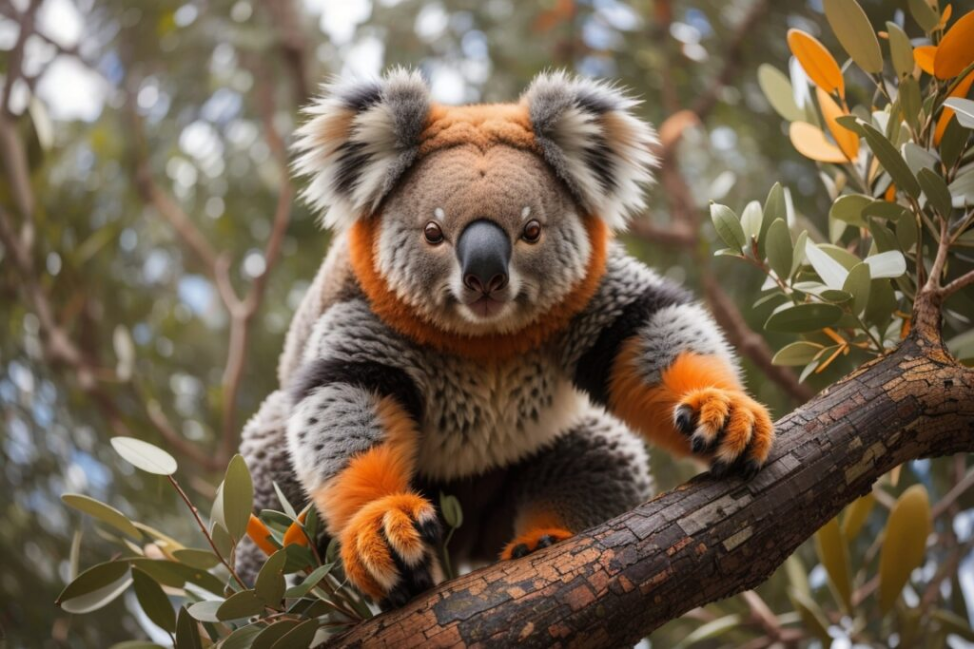What is the Drop Bear perched on?
Provide a detailed and well-explained answer to the question.

The caption states that the Drop Bear is 'perched on a tree branch surrounded by lush green foliage', which implies that the Drop Bear is sitting on a tree branch.